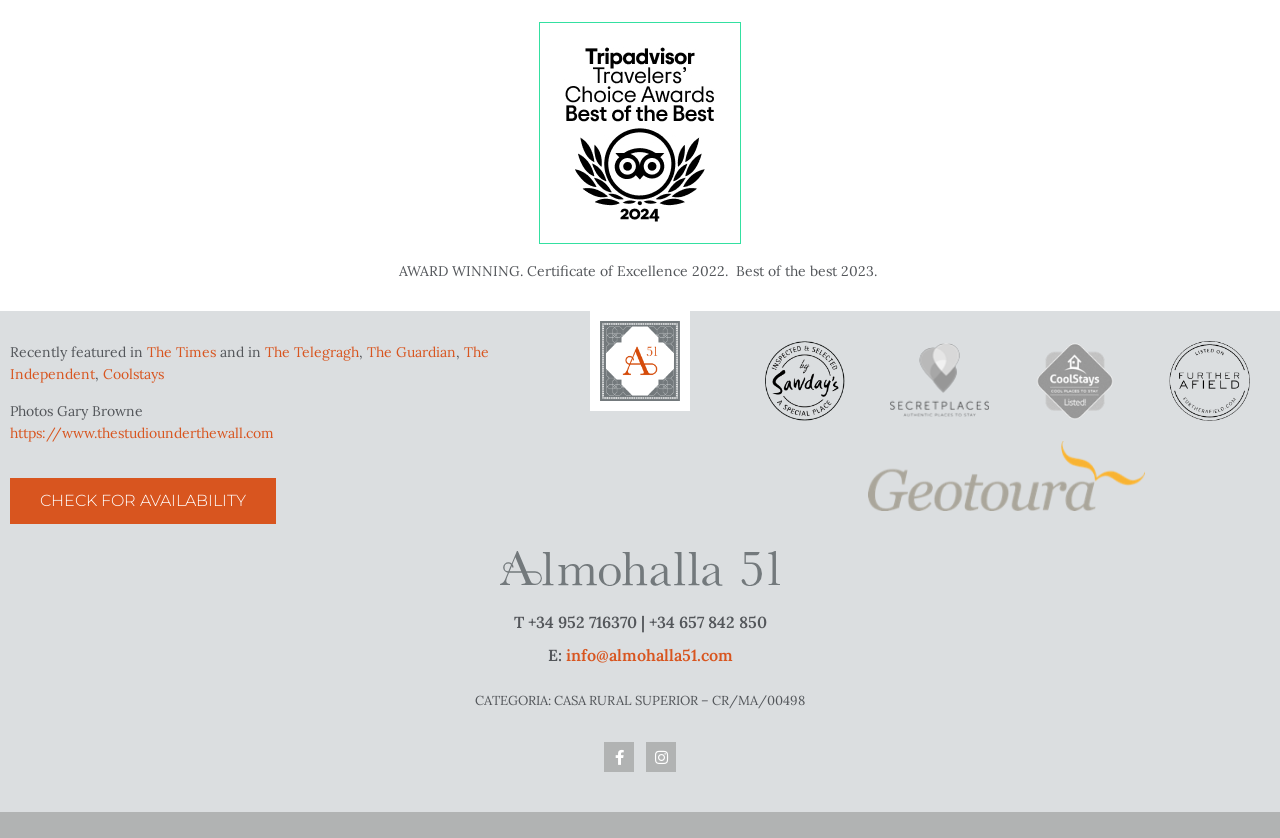What is the category of the establishment?
Look at the image and respond with a one-word or short-phrase answer.

CASA RURAL SUPERIOR – CR/MA/00498